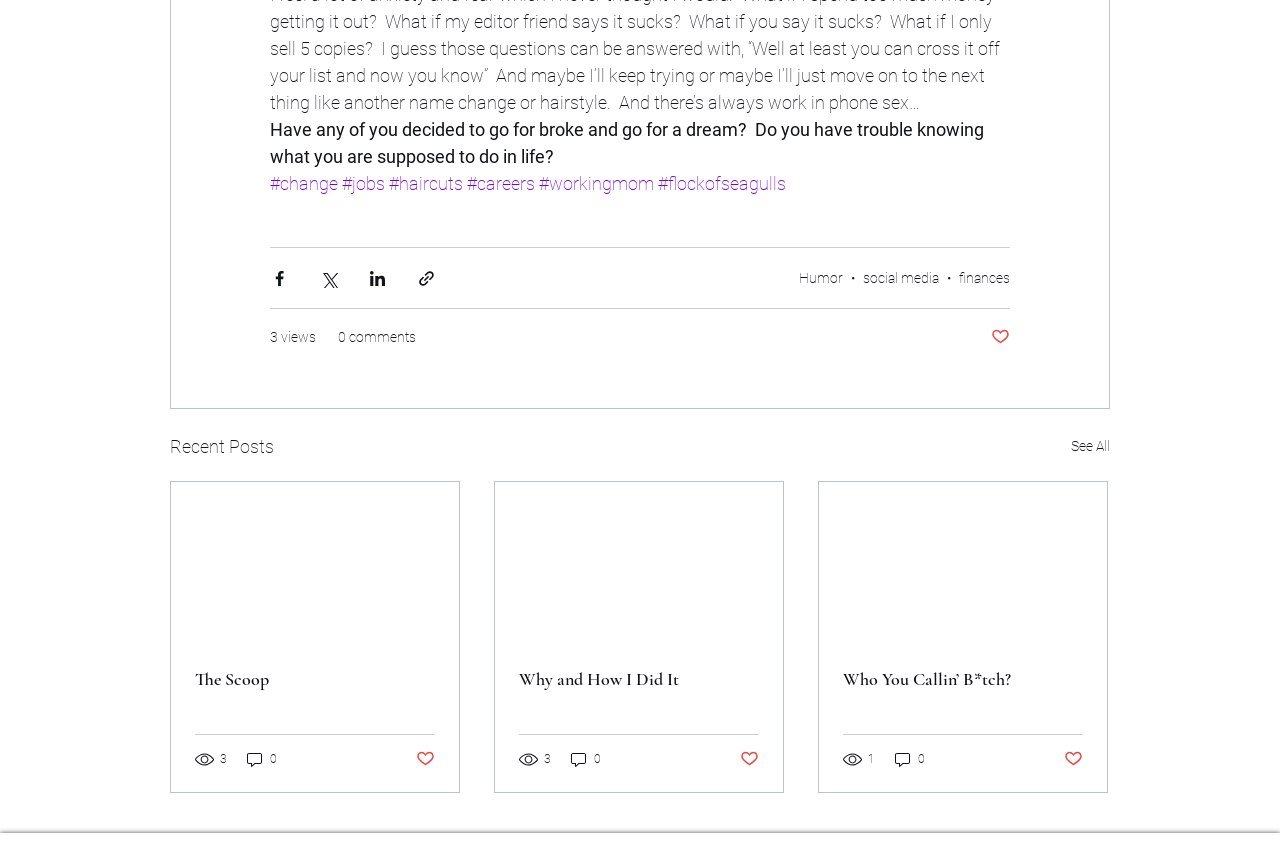What is the title of the third link in the first article?
Using the visual information from the image, give a one-word or short-phrase answer.

The Scoop